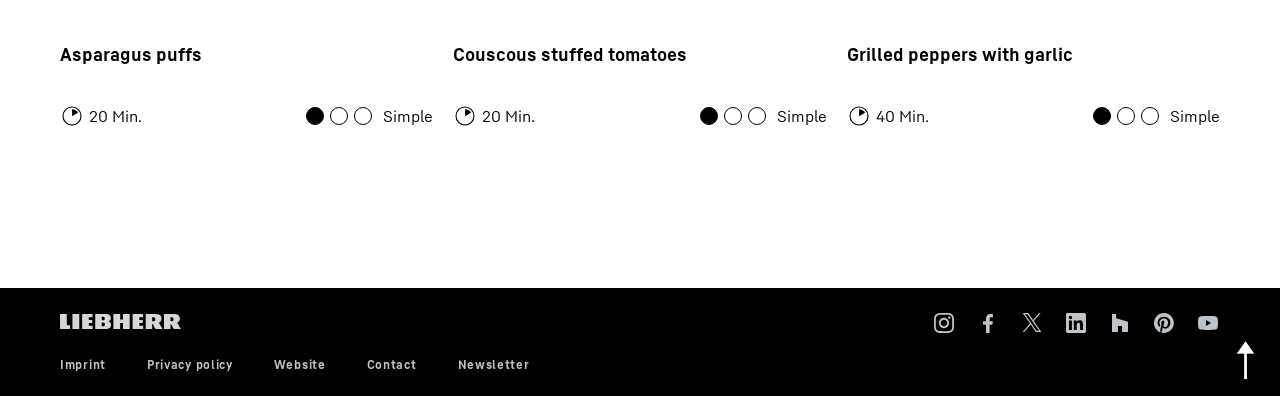Pinpoint the bounding box coordinates of the element to be clicked to execute the instruction: "Go to Imprint".

[0.047, 0.902, 0.083, 0.94]